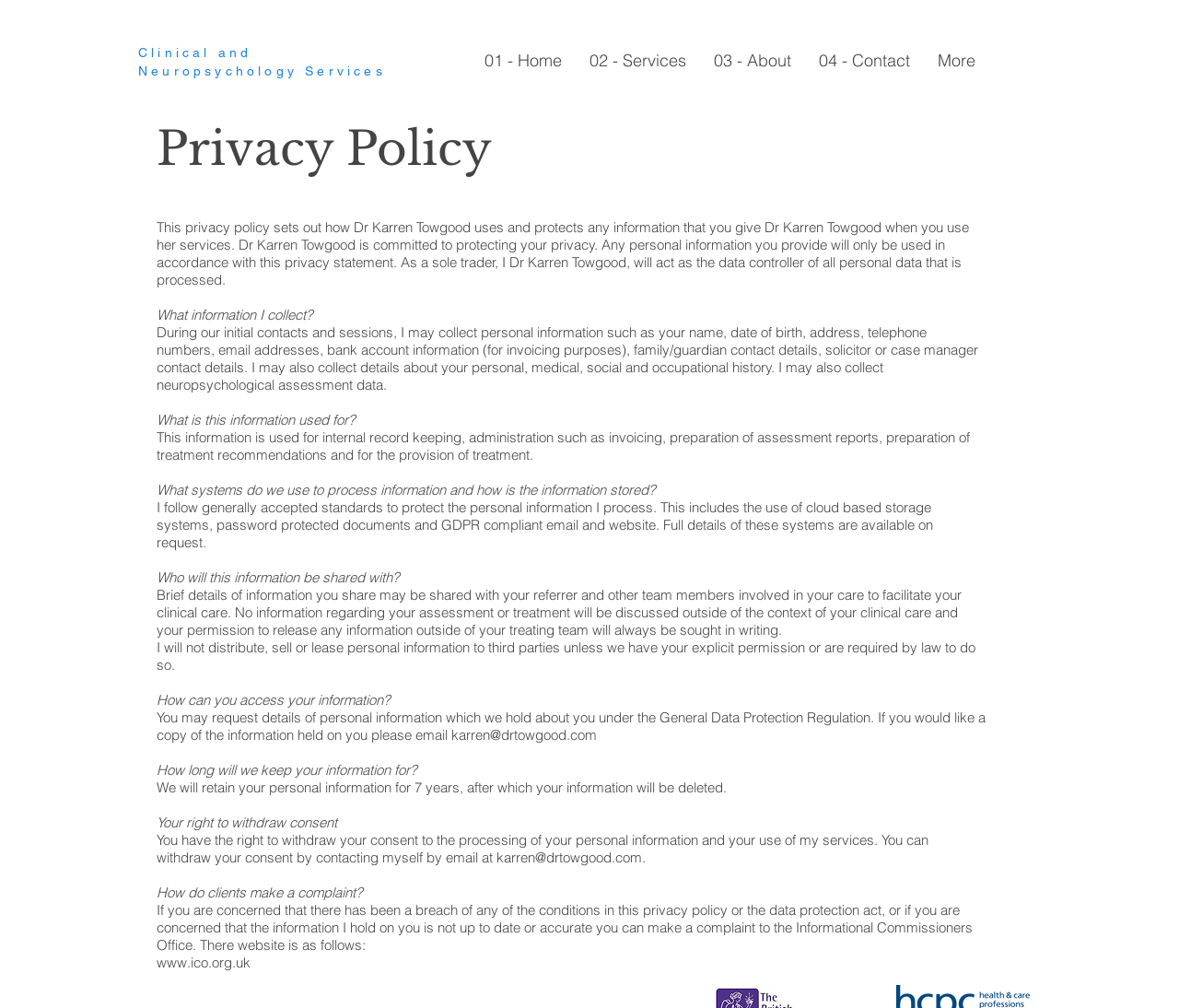Identify the bounding box for the given UI element using the description provided. Coordinates should be in the format (top-left x, top-left y, bottom-right x, bottom-right y) and must be between 0 and 1. Here is the description: More

[0.784, 0.042, 0.839, 0.078]